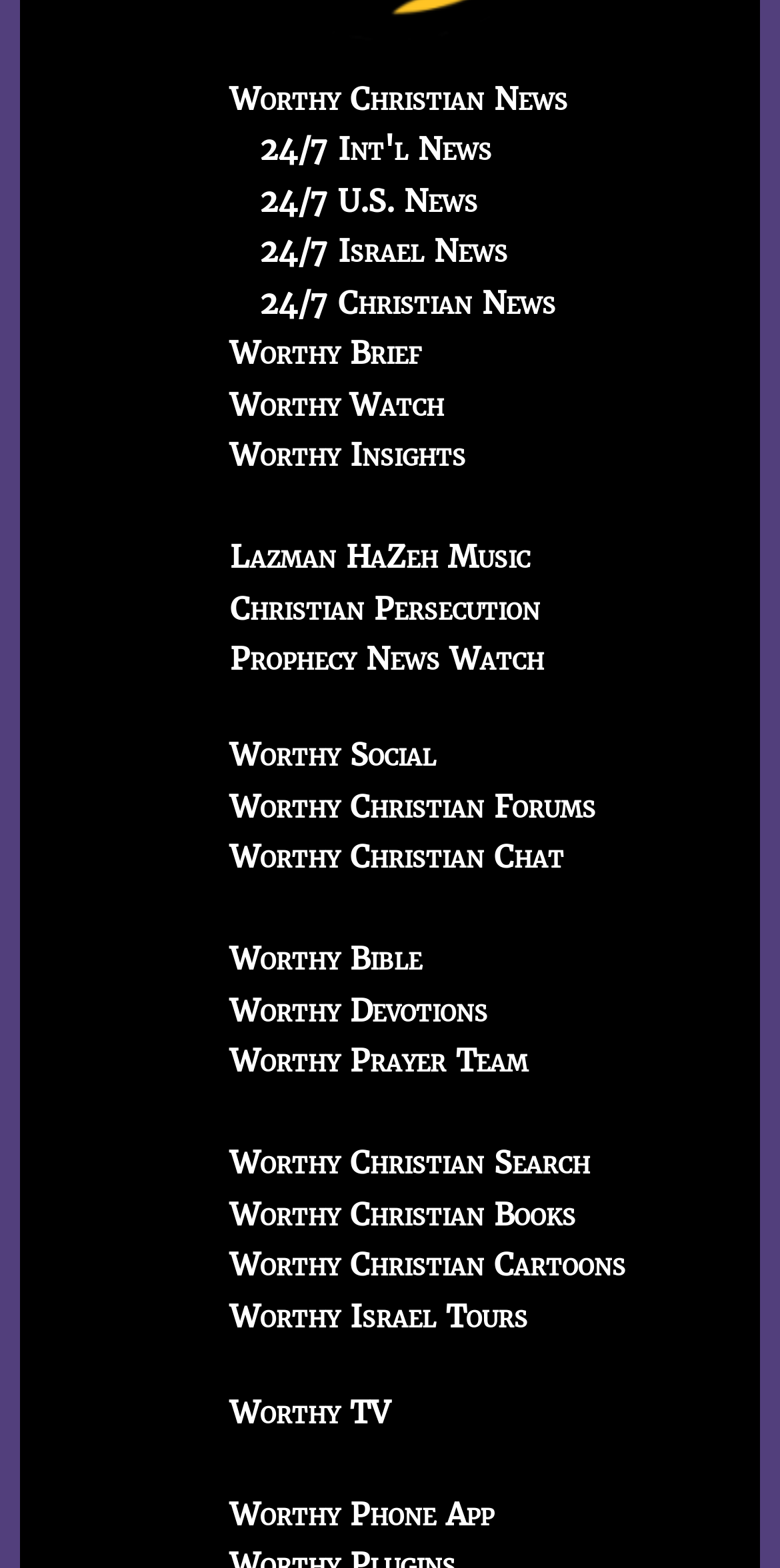How many links are there in total?
From the image, respond with a single word or phrase.

20